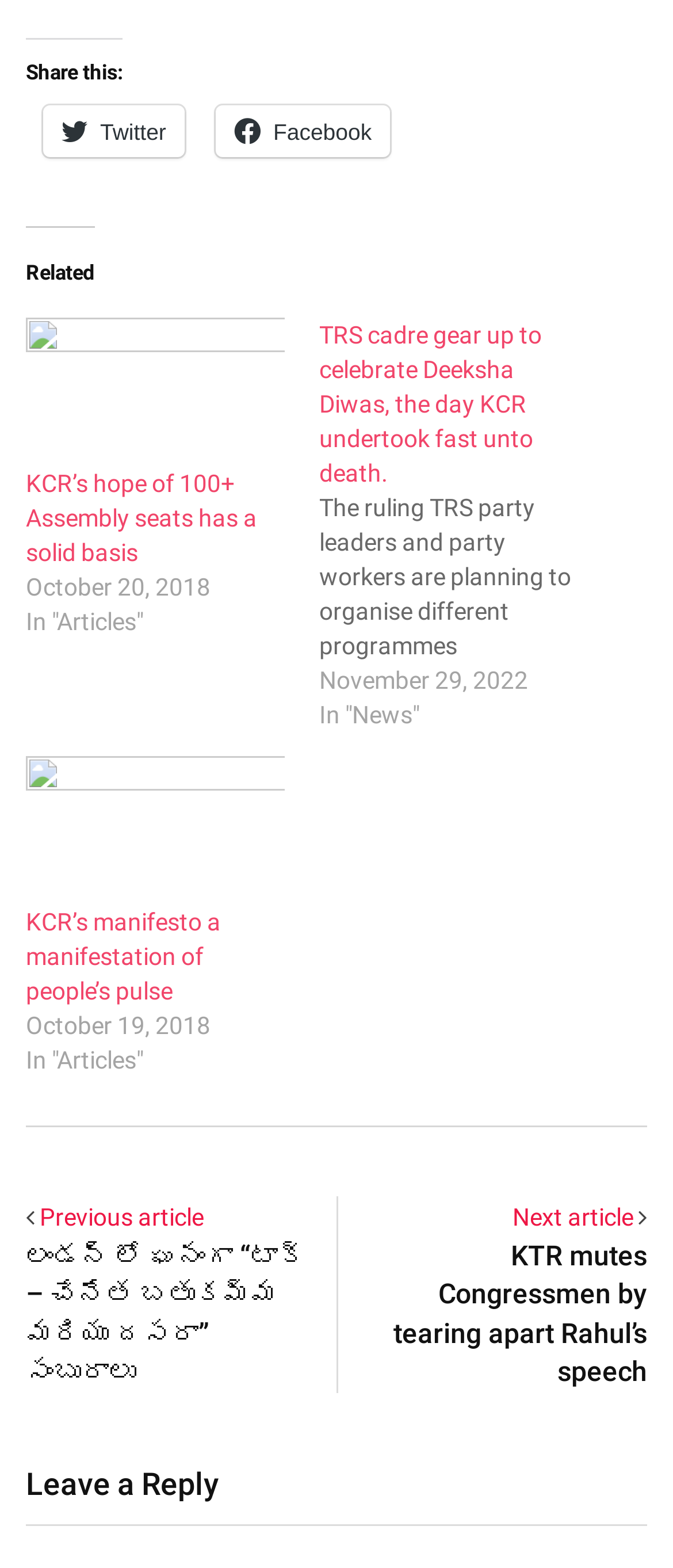Please specify the bounding box coordinates for the clickable region that will help you carry out the instruction: "Read article 'KCR’s hope of 100+ Assembly seats has a solid basis'".

[0.038, 0.203, 0.423, 0.297]